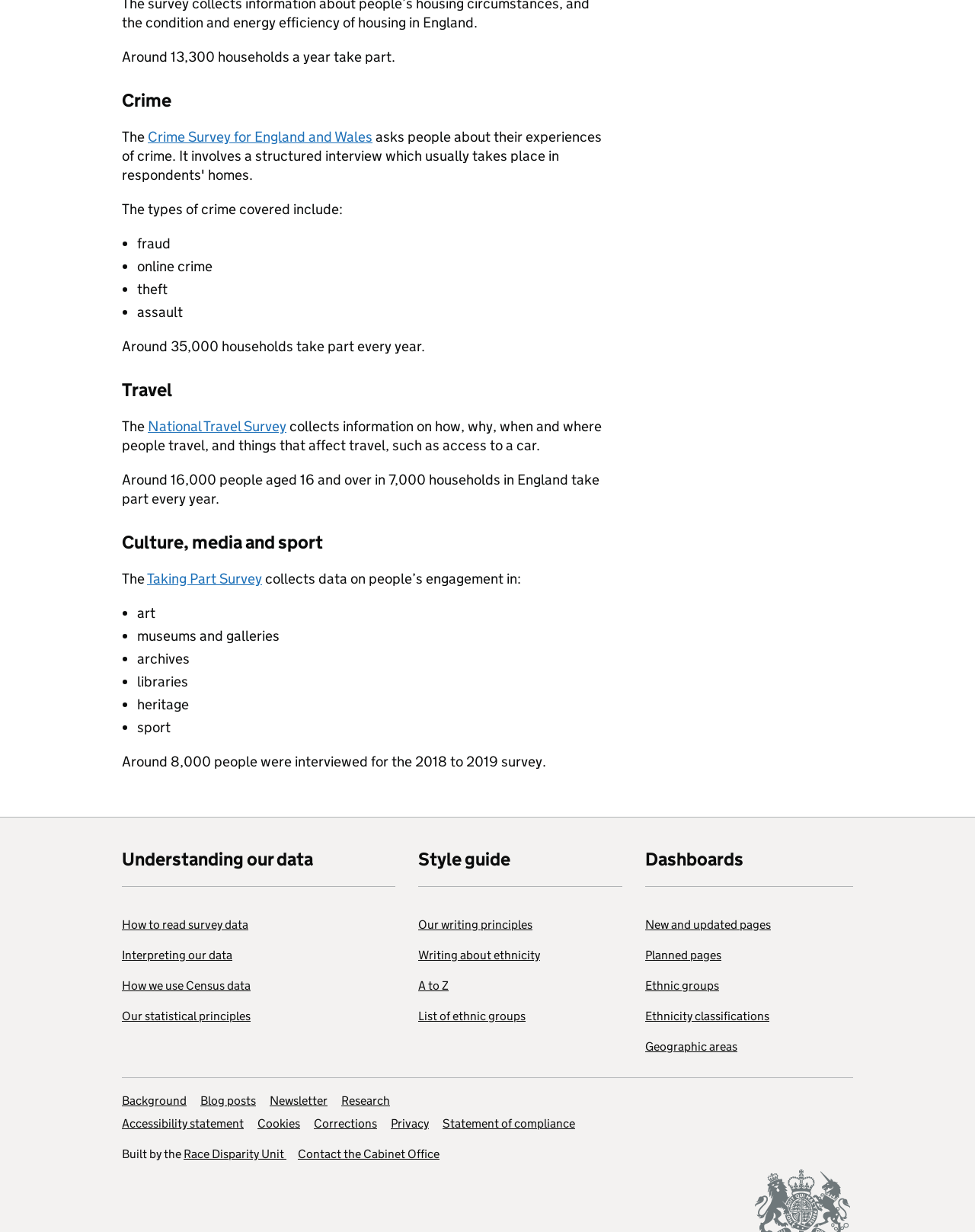What is the purpose of the Taking Part Survey? Observe the screenshot and provide a one-word or short phrase answer.

engagement in museums, galleries, archives, libraries, heritage, sport